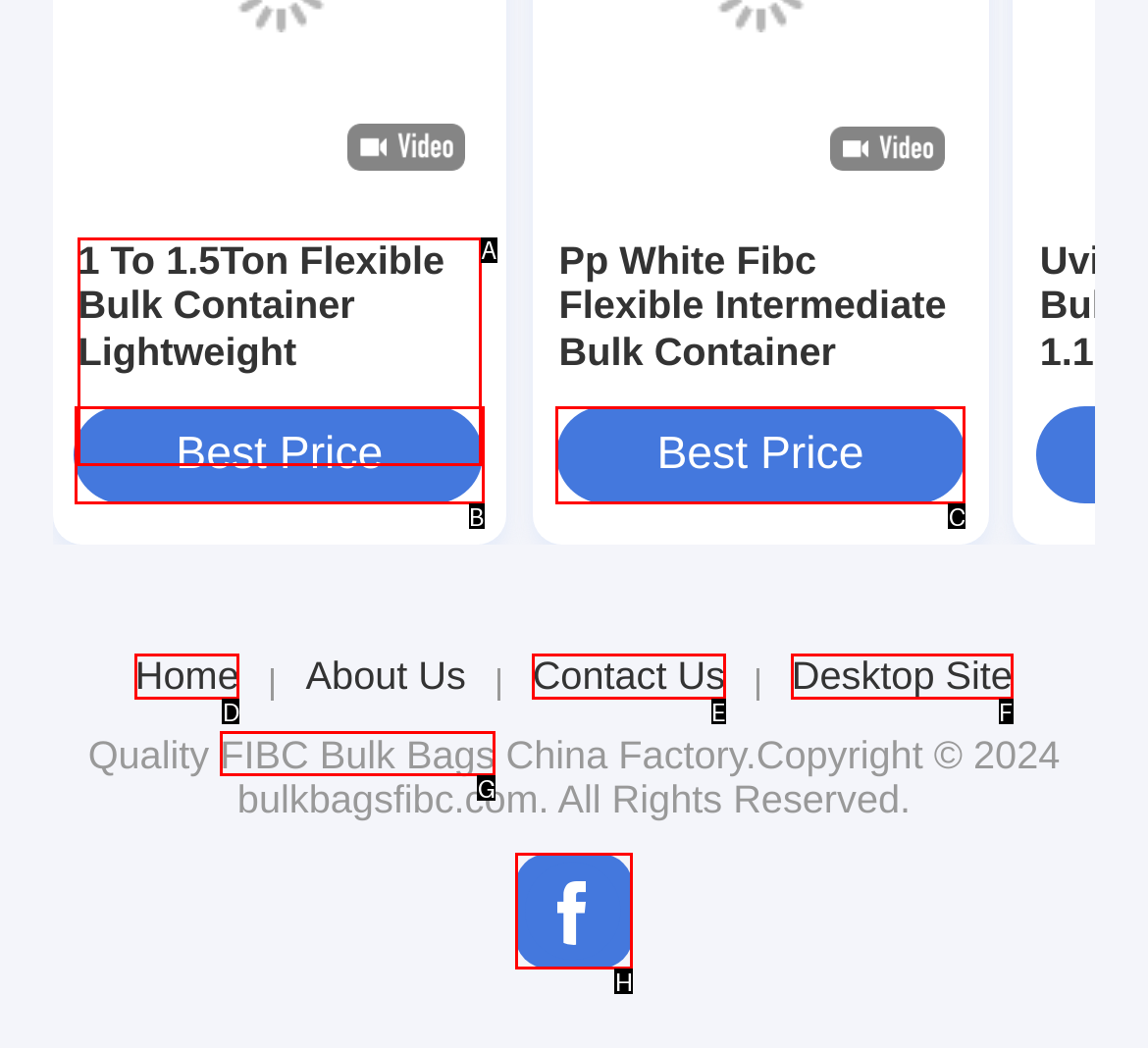To complete the task: Visit company's Facebook page, which option should I click? Answer with the appropriate letter from the provided choices.

H